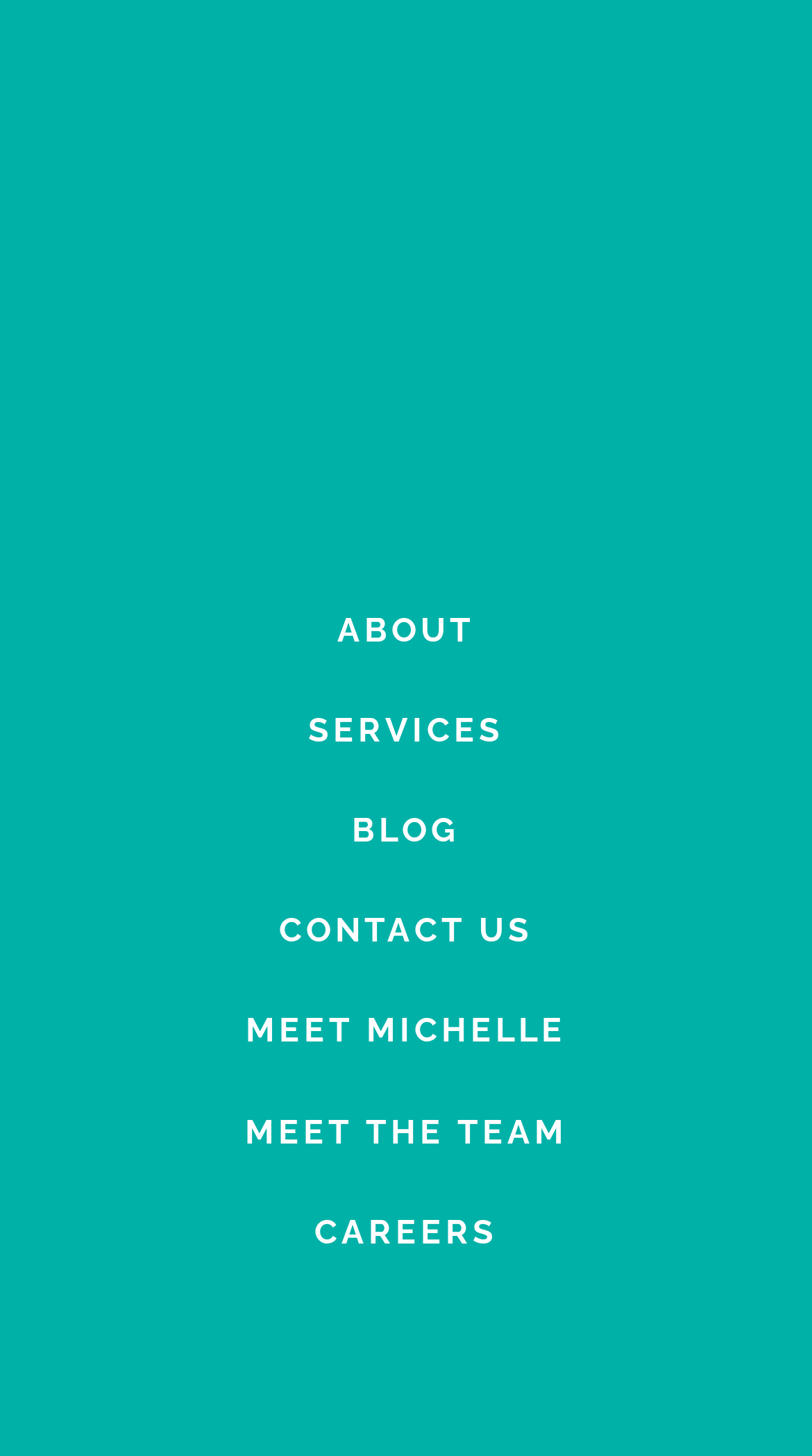Respond with a single word or short phrase to the following question: 
What organization is the website a member of?

1 percent for the planet